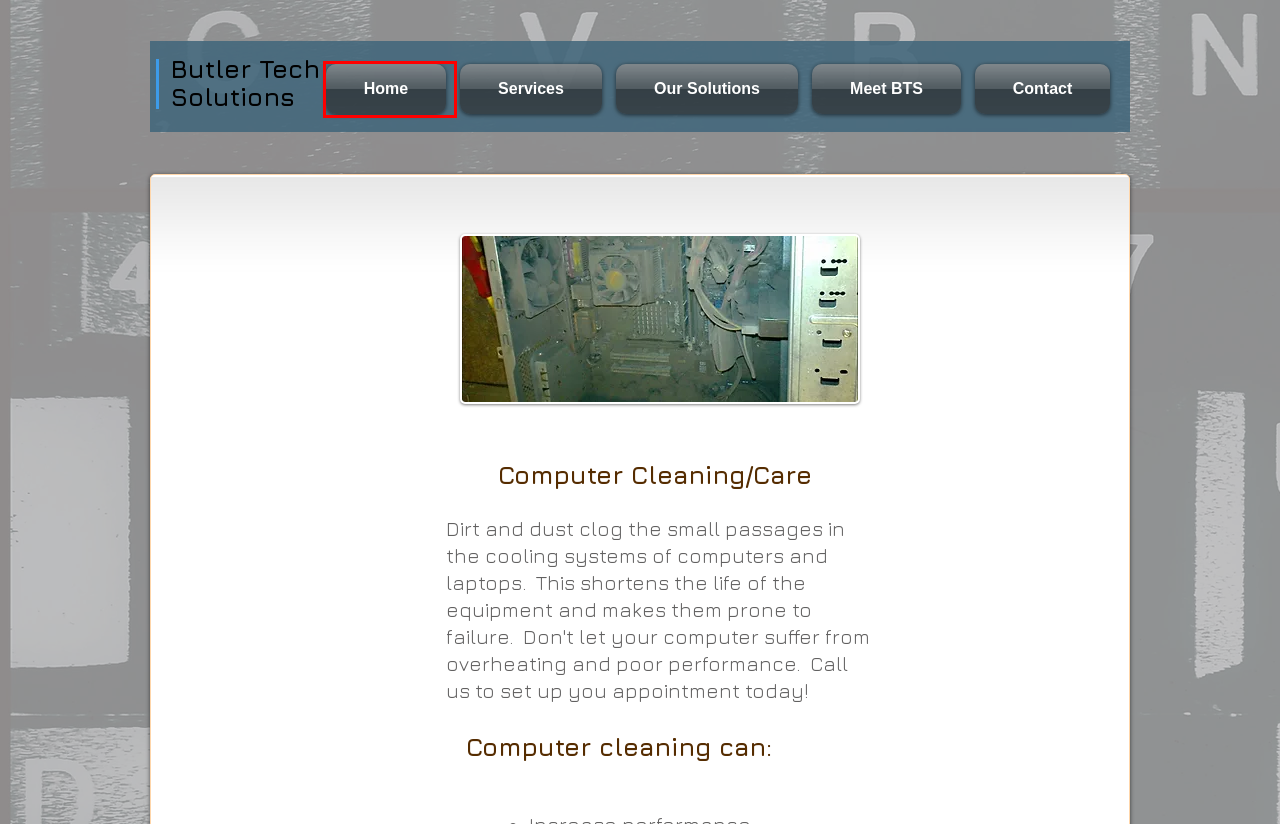Analyze the given webpage screenshot and identify the UI element within the red bounding box. Select the webpage description that best matches what you expect the new webpage to look like after clicking the element. Here are the candidates:
A. Just for Fun | butlertechsolutions
B. butlertechsolutions
C. Free Consultation | butlertechsolutions
D. Meet BTS | butlertechsolutions
E. Services | butlertechsolutions
F. Our Solutions | butlertechsolutions
G. Computer | Moscow | Website Design
H. Contact | Mocow Idaho | Buter Tech Soluions

G